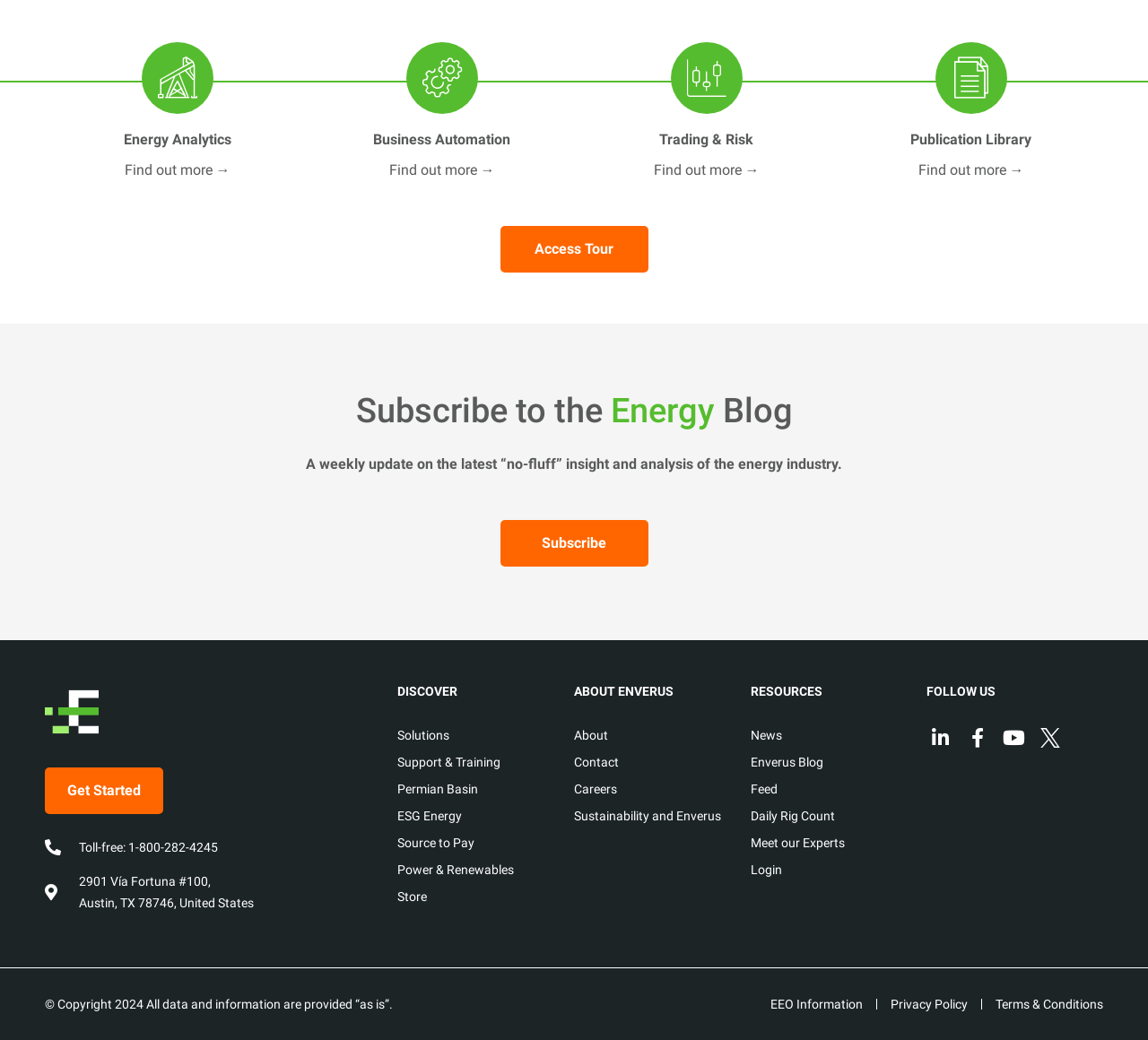Provide the bounding box coordinates of the HTML element this sentence describes: "Sustainability and Enverus". The bounding box coordinates consist of four float numbers between 0 and 1, i.e., [left, top, right, bottom].

[0.5, 0.774, 0.654, 0.795]